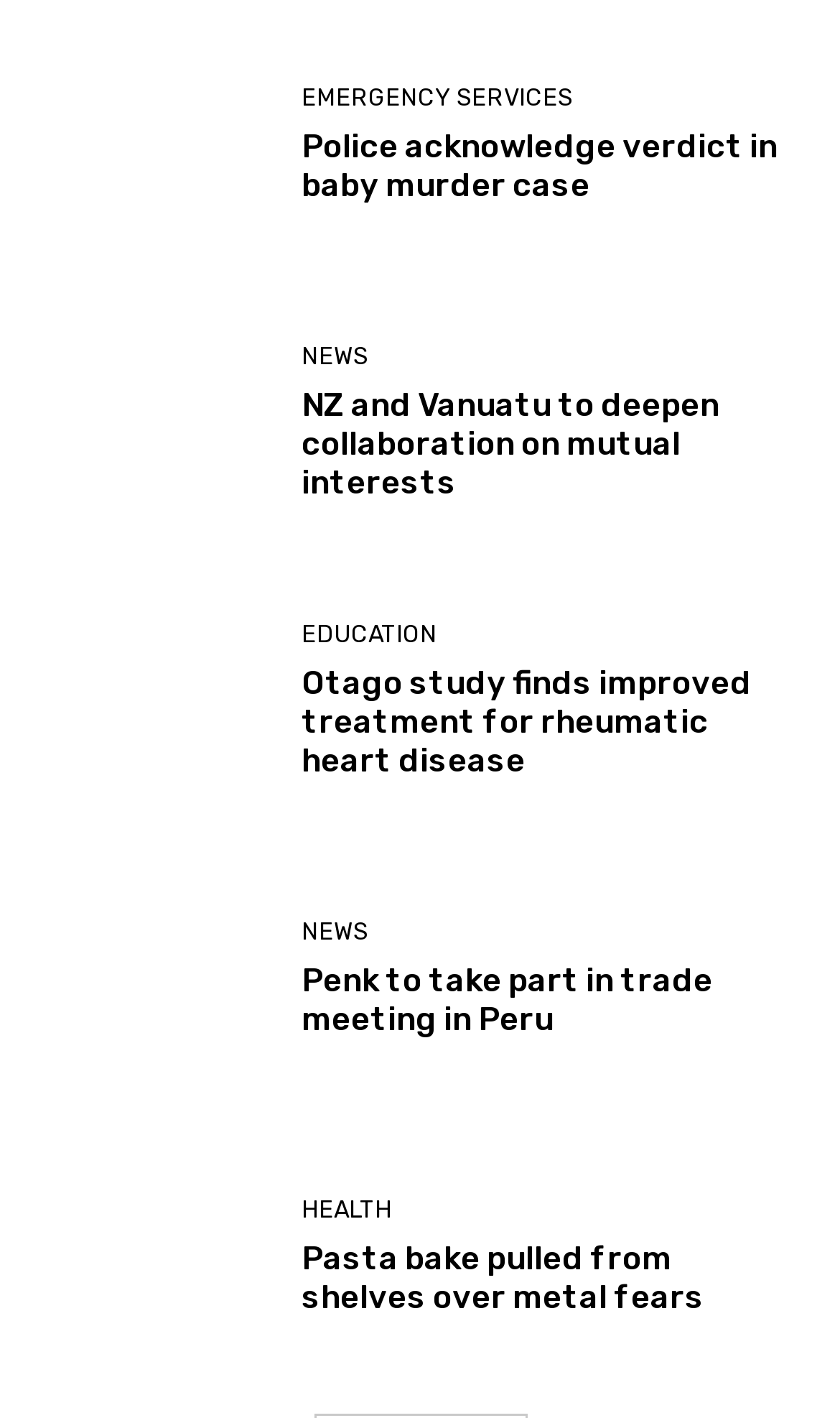Use the details in the image to answer the question thoroughly: 
Is there a news article related to trade?

I looked at the links on the page and found that there is a news article titled 'Penk to take part in trade meeting in Peru', which is related to trade.